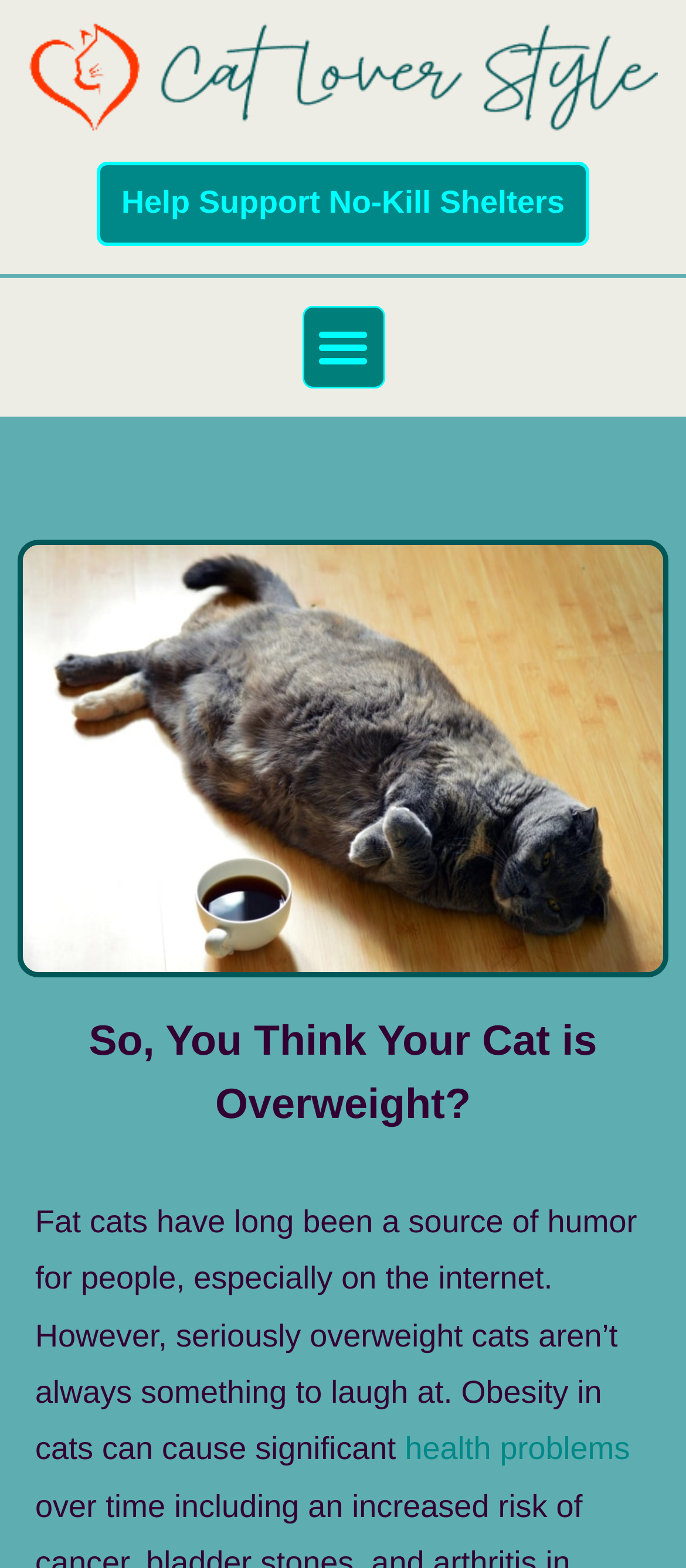Please look at the image and answer the question with a detailed explanation: What is the purpose of the 'Menu Toggle' button?

The 'Menu Toggle' button is likely used to show or hide a menu on the webpage, allowing users to navigate to other sections or pages. This is a common functionality of menu toggle buttons on websites.